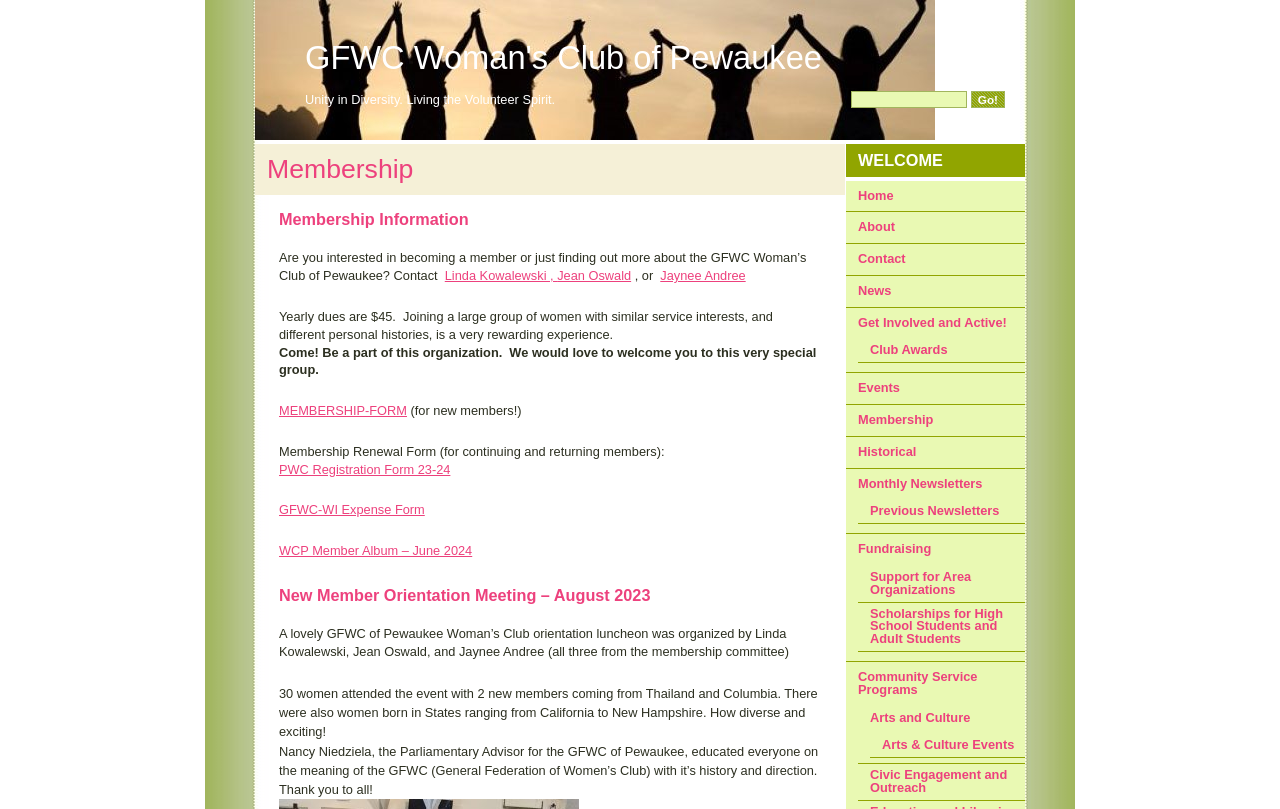What is the yearly dues for membership?
Based on the visual, give a brief answer using one word or a short phrase.

$45